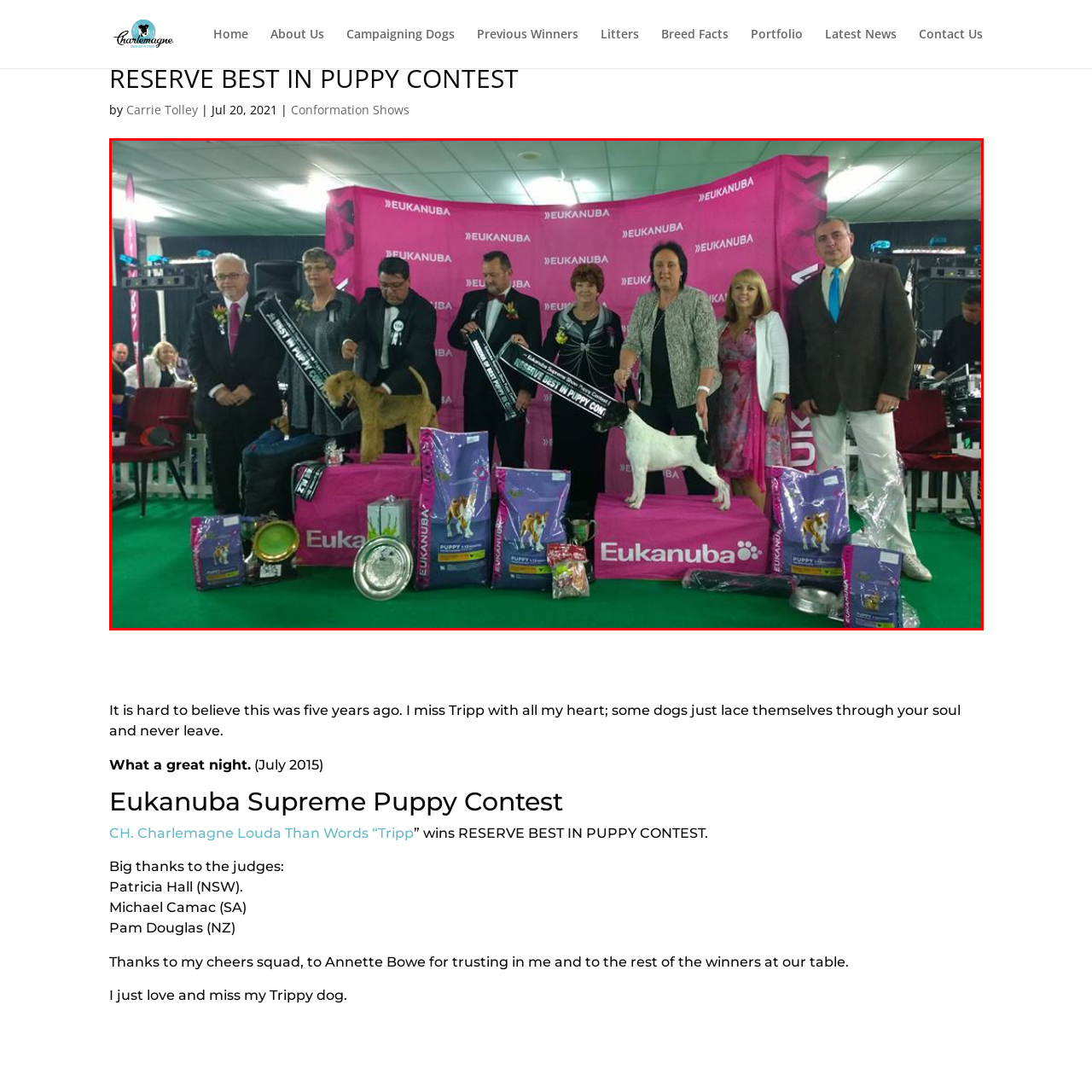Observe the content inside the red rectangle, What are the people wearing on their clothes? 
Give your answer in just one word or phrase.

Flower corsages